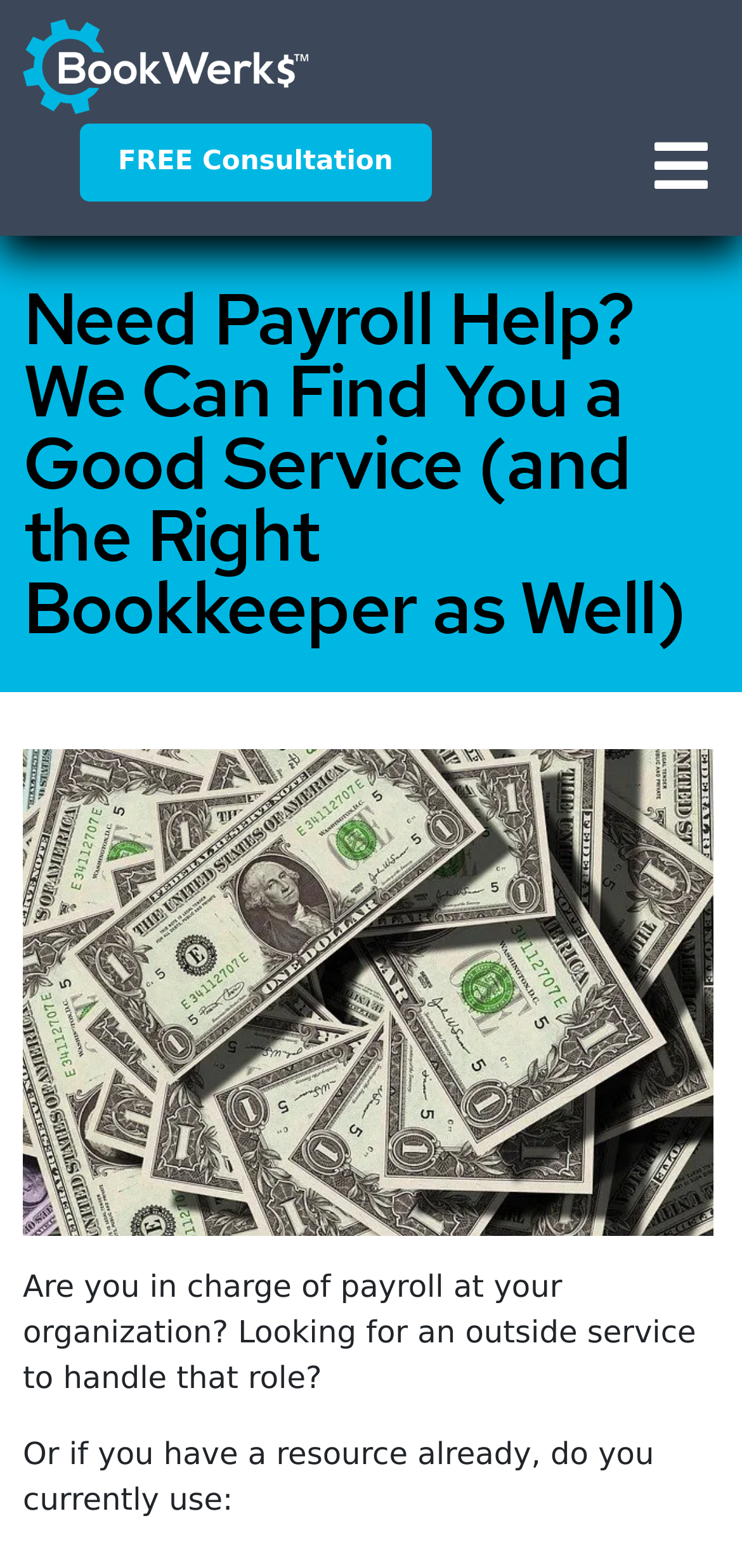Find the bounding box coordinates for the HTML element described in this sentence: "FREE Consultation". Provide the coordinates as four float numbers between 0 and 1, in the format [left, top, right, bottom].

[0.108, 0.079, 0.581, 0.128]